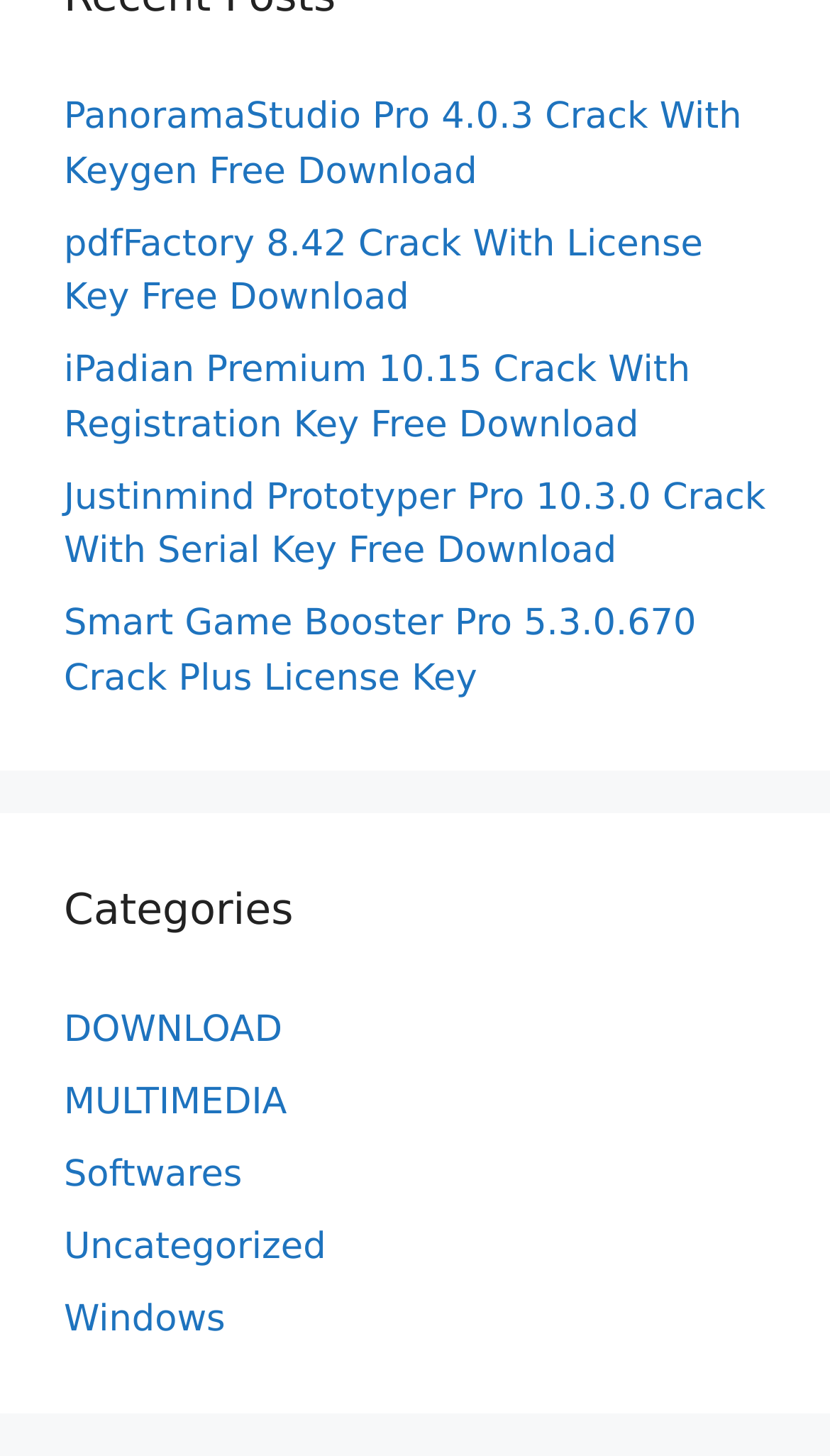How many software downloads are listed on the webpage?
Please answer using one word or phrase, based on the screenshot.

5